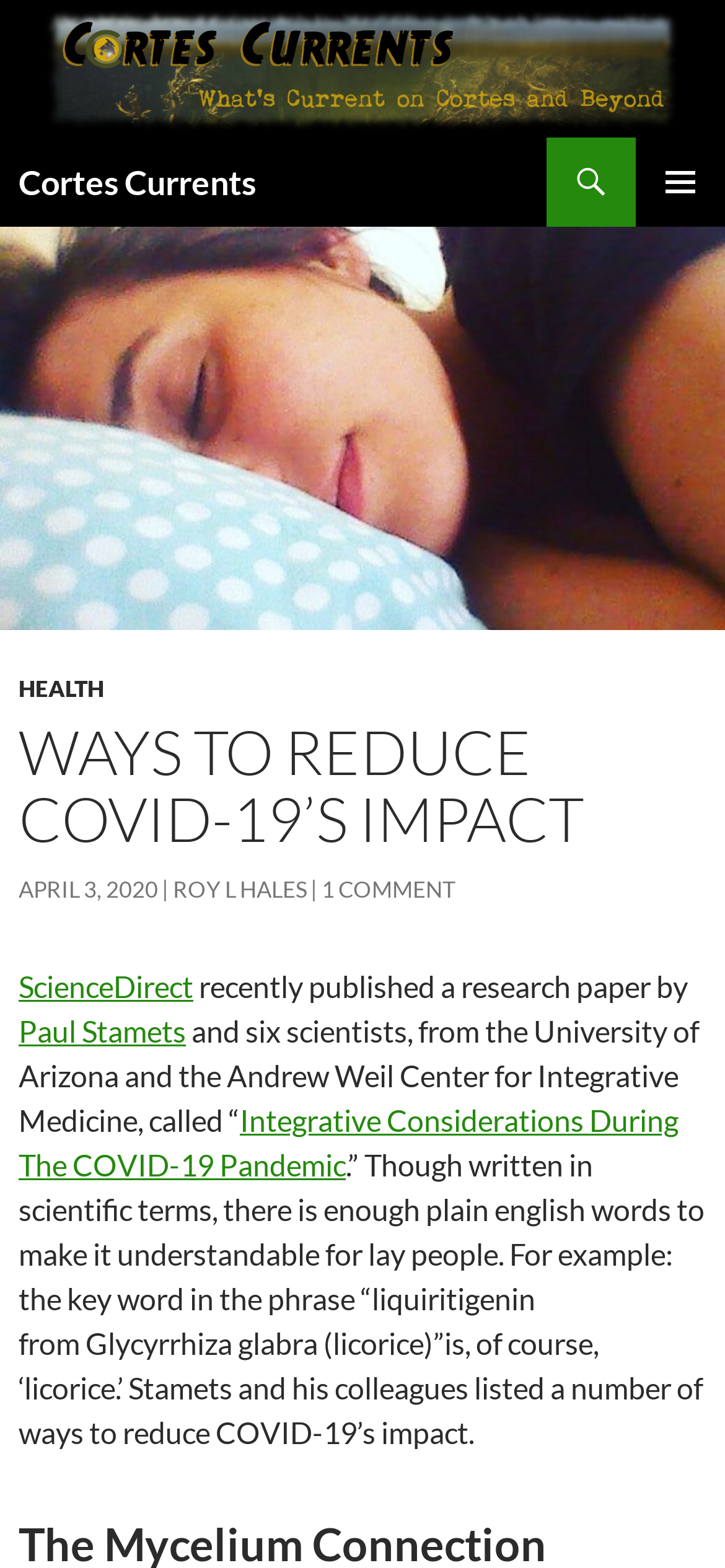Show me the bounding box coordinates of the clickable region to achieve the task as per the instruction: "Read the article about reducing COVID-19's impact".

[0.026, 0.458, 0.974, 0.544]